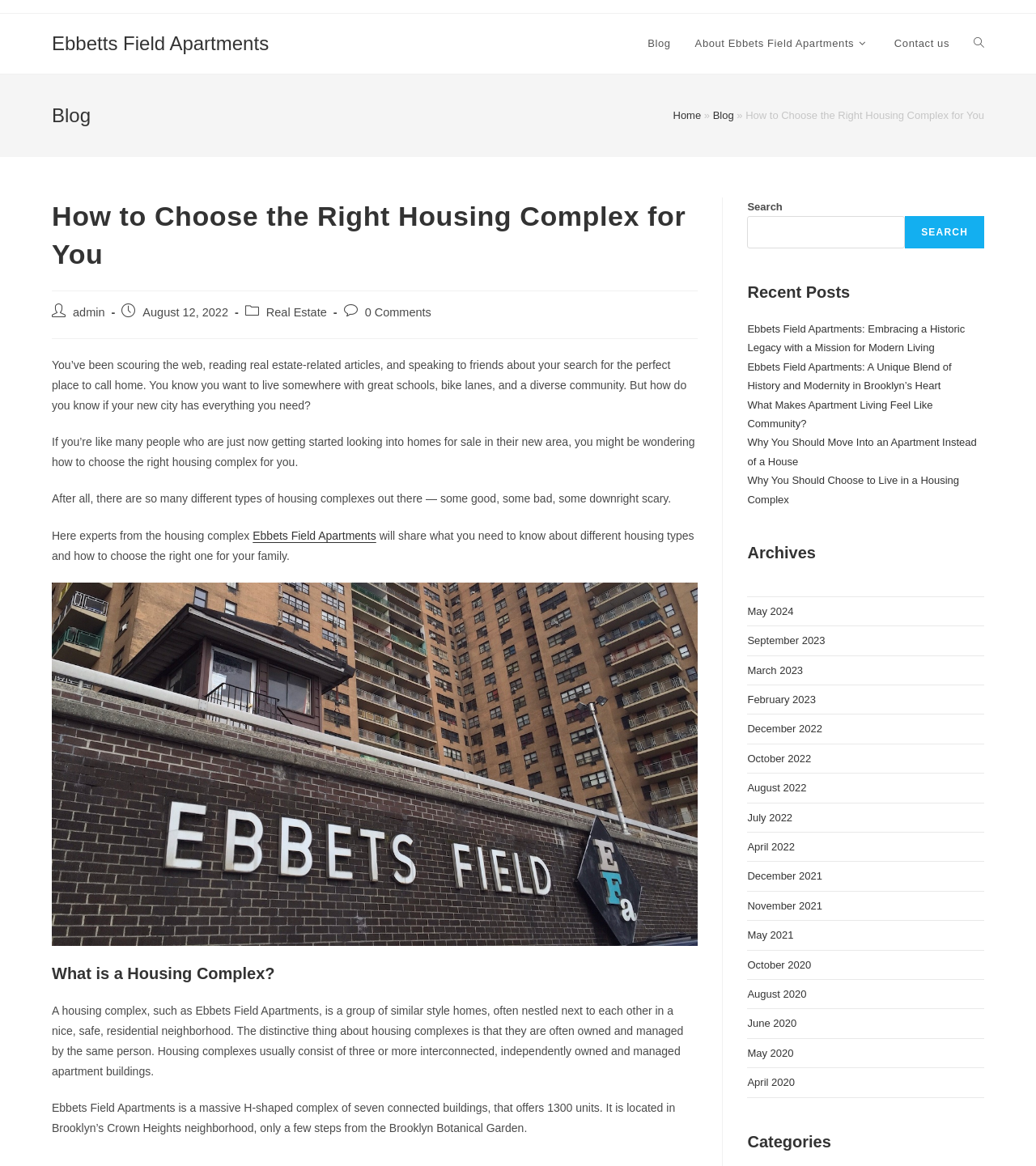Locate the coordinates of the bounding box for the clickable region that fulfills this instruction: "Visit the 'About Ebbets Field Apartments' page".

[0.659, 0.012, 0.851, 0.063]